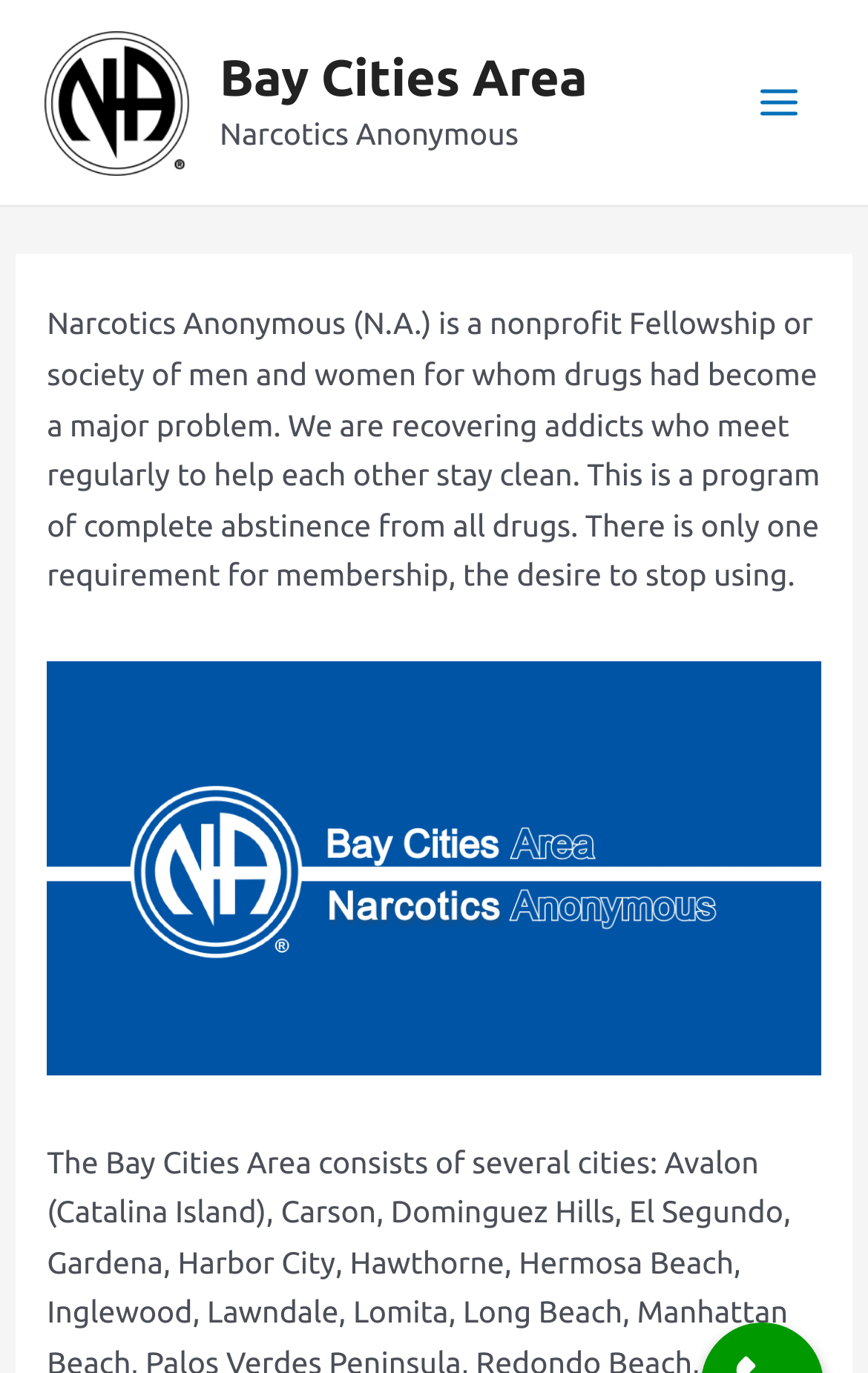How many requirements are there for membership? Look at the image and give a one-word or short phrase answer.

One